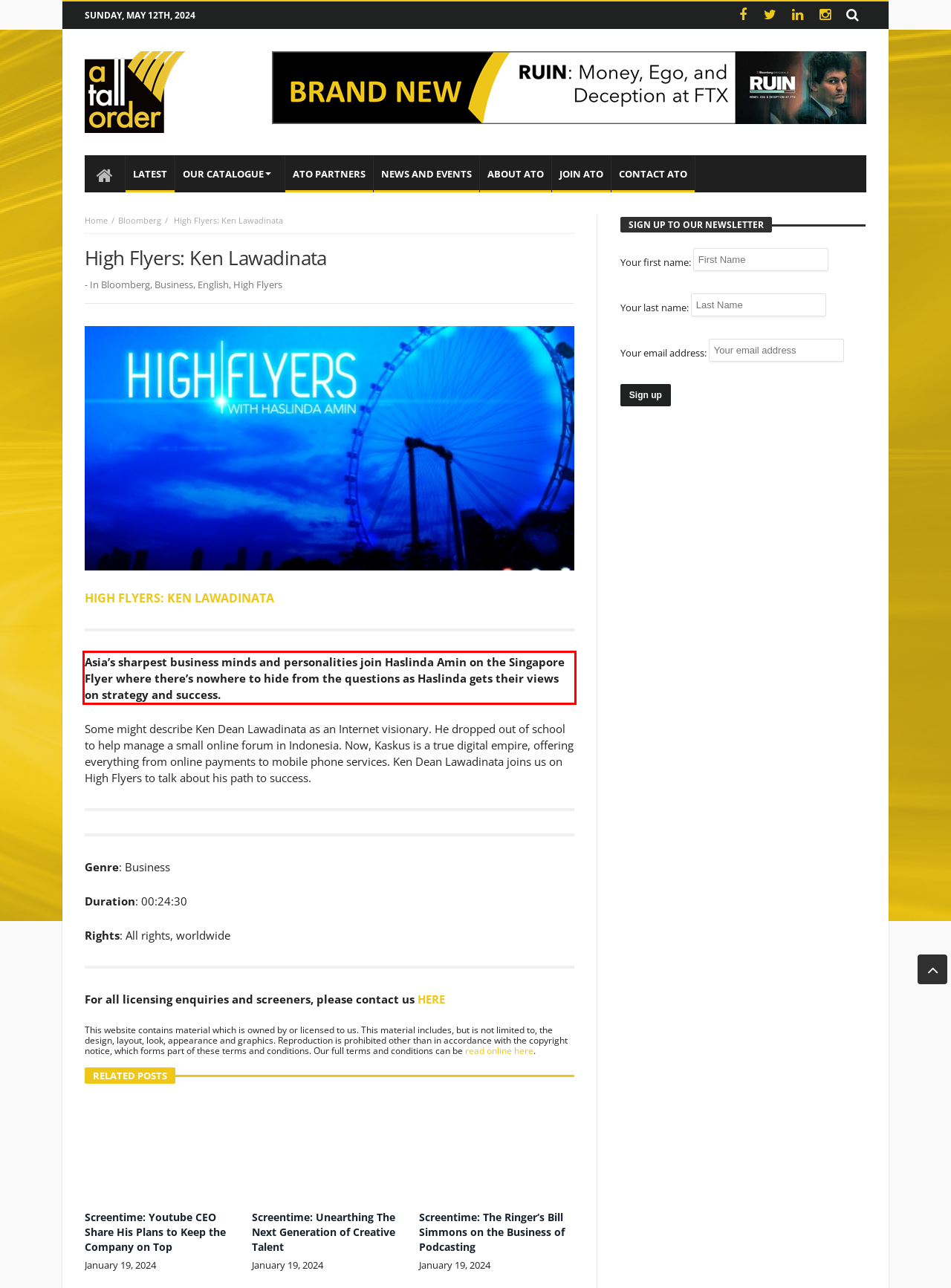You are given a screenshot showing a webpage with a red bounding box. Perform OCR to capture the text within the red bounding box.

Asia’s sharpest business minds and personalities join Haslinda Amin on the Singapore Flyer where there’s nowhere to hide from the questions as Haslinda gets their views on strategy and success.